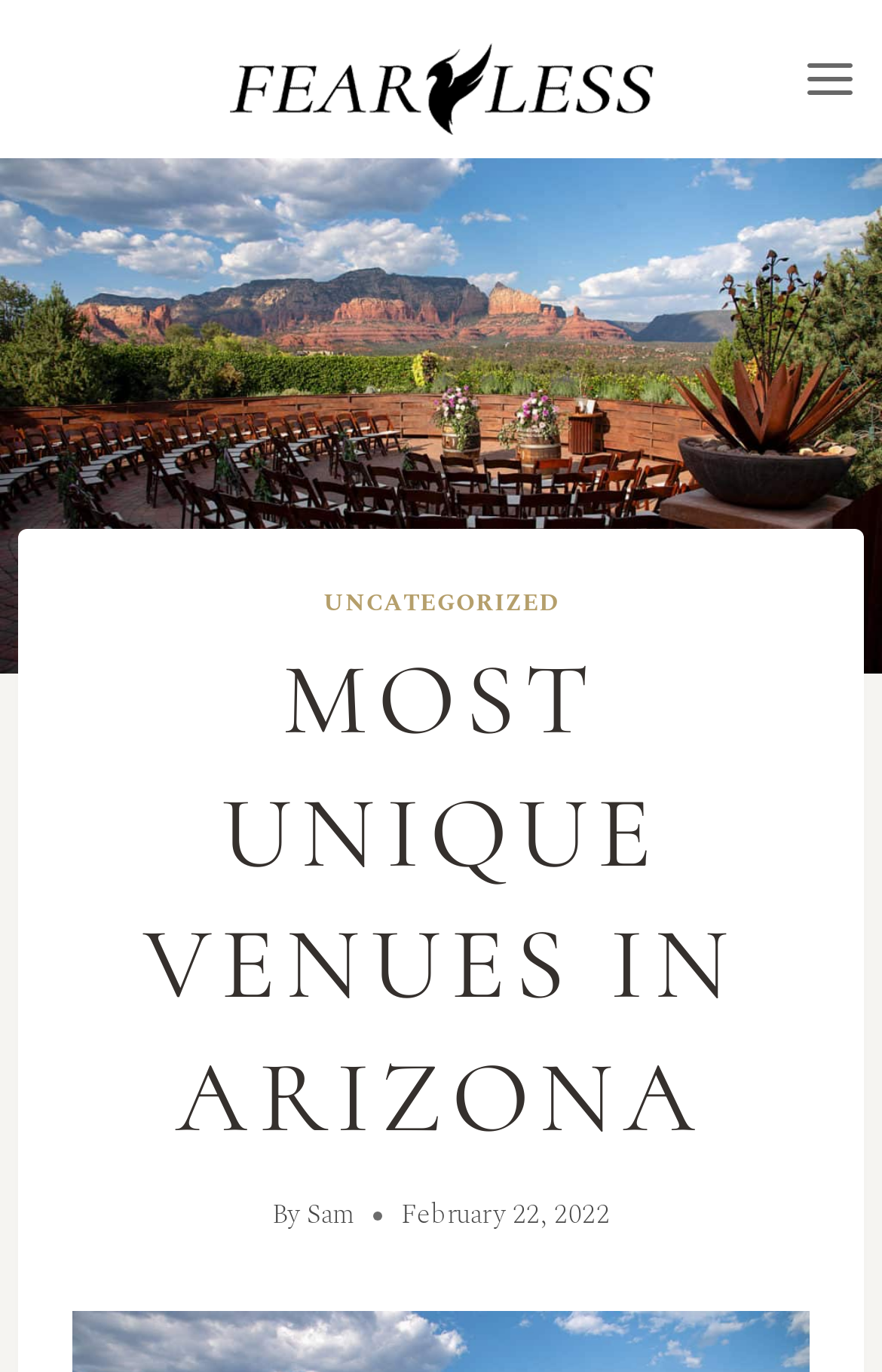What is the date of the article?
Look at the image and answer with only one word or phrase.

February 22, 2022